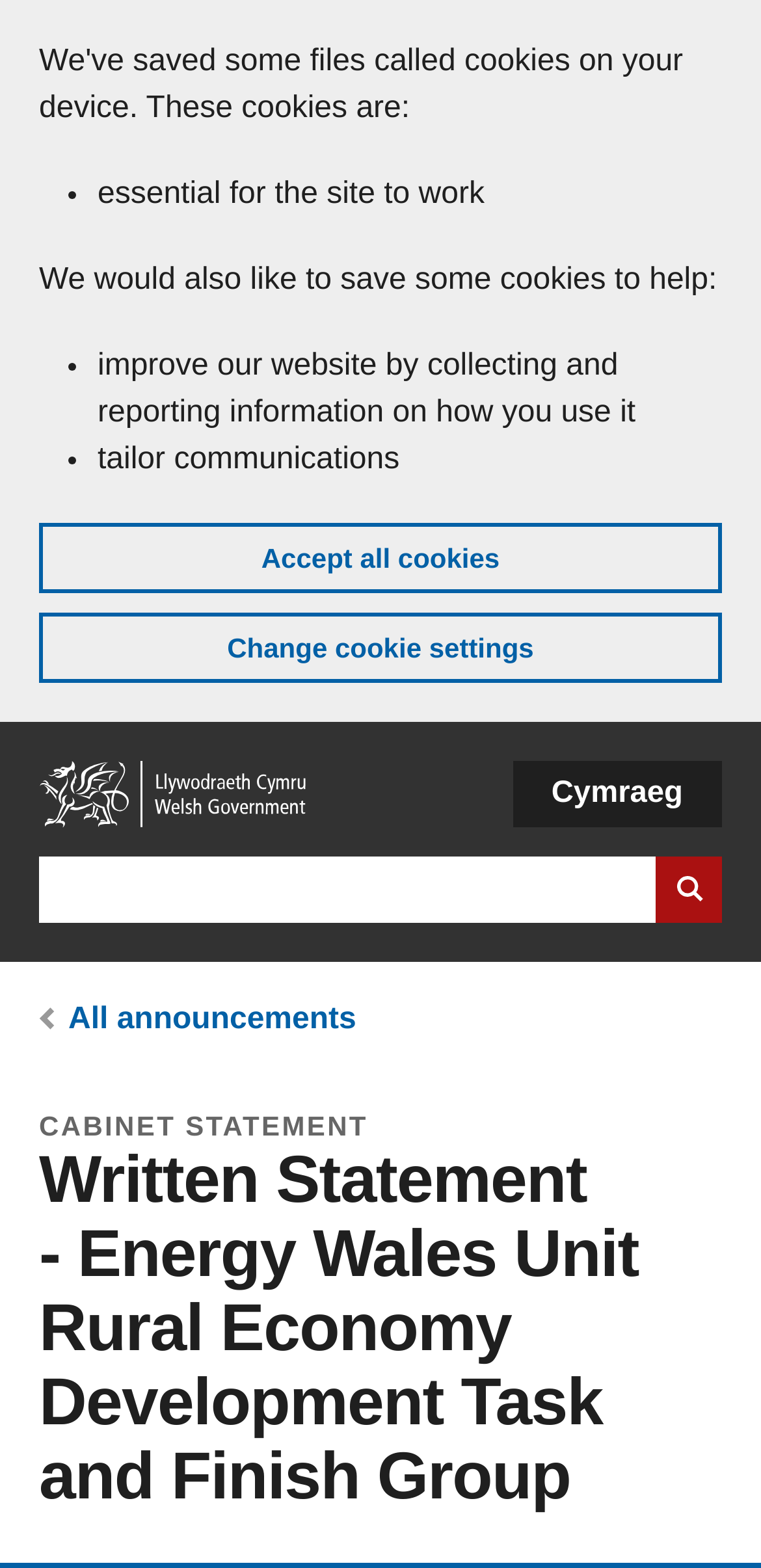Determine the bounding box coordinates for the HTML element described here: "Change cookie settings".

[0.051, 0.391, 0.949, 0.436]